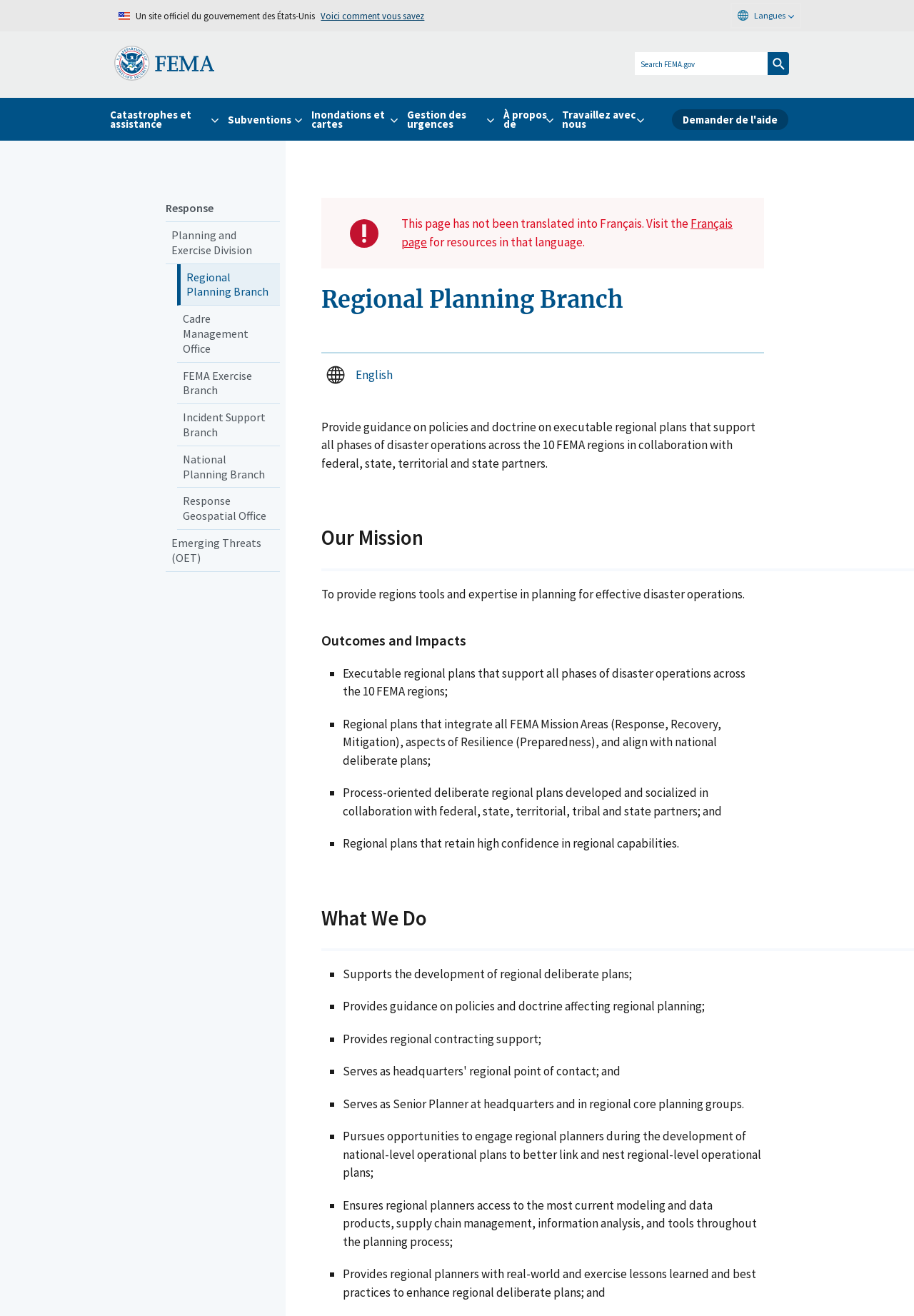Elaborate on the information and visuals displayed on the webpage.

The webpage is the Regional Planning Branch of FEMA.gov, a government website. At the top, there is a U.S. flag image and a link to skip to the main content. Below that, there is a navigation menu with buttons for different categories, including Catastrophes and Assistance, Subventions, Inondations et cartes, Gestion des urgences, À propos de, and Travailler avec nous. 

To the right of the navigation menu, there is a search bar with a search icon and a button to search FEMA.gov. Below the search bar, there are links to different sections, including Response, Planning and Exercise Division, Regional Planning Branch, and others.

The main content of the page is divided into sections. The first section has a heading "Regional Planning Branch" and a brief description of the branch's mission. Below that, there is a section titled "Our Mission" with a brief statement about providing regions with tools and expertise in planning for effective disaster operations.

The next section is titled "Outcomes and Impacts" and lists several bullet points, including executable regional plans, regional plans that integrate all FEMA Mission Areas, and process-oriented deliberate regional plans developed with federal, state, territorial, tribal, and state partners.

The following section is titled "What We Do" and lists several bullet points, including supporting the development of regional deliberate plans, providing guidance on policies and doctrine affecting regional planning, and providing regional contracting support.

Throughout the page, there are several images, including a world globe icon, a FEMA logo, and an alert icon. The page also has a warning message stating that it has not been translated into French, with a link to the French page.